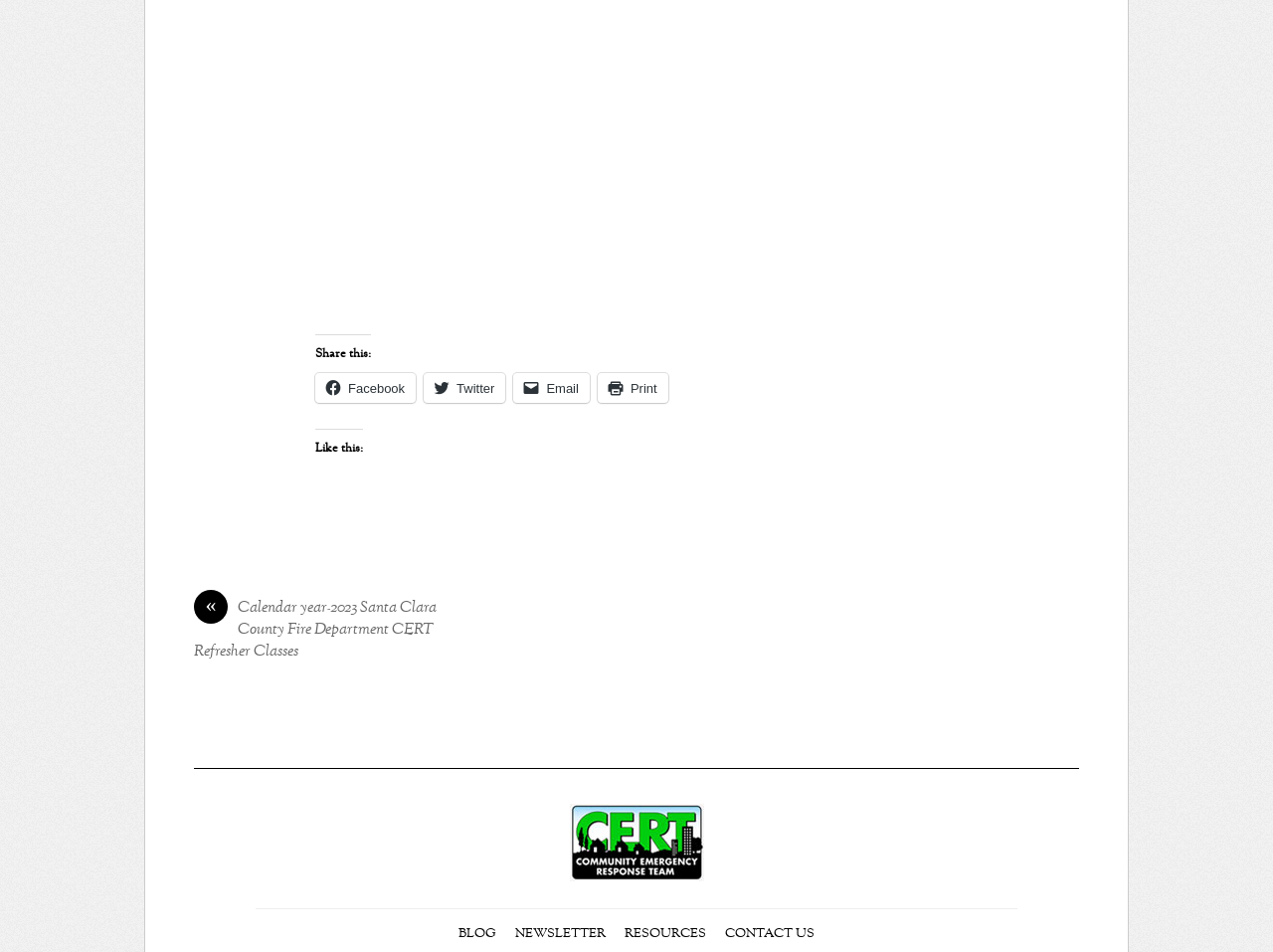Provide the bounding box coordinates in the format (top-left x, top-left y, bottom-right x, bottom-right y). All values are floating point numbers between 0 and 1. Determine the bounding box coordinate of the UI element described as: Contact Us

[0.57, 0.972, 0.64, 0.991]